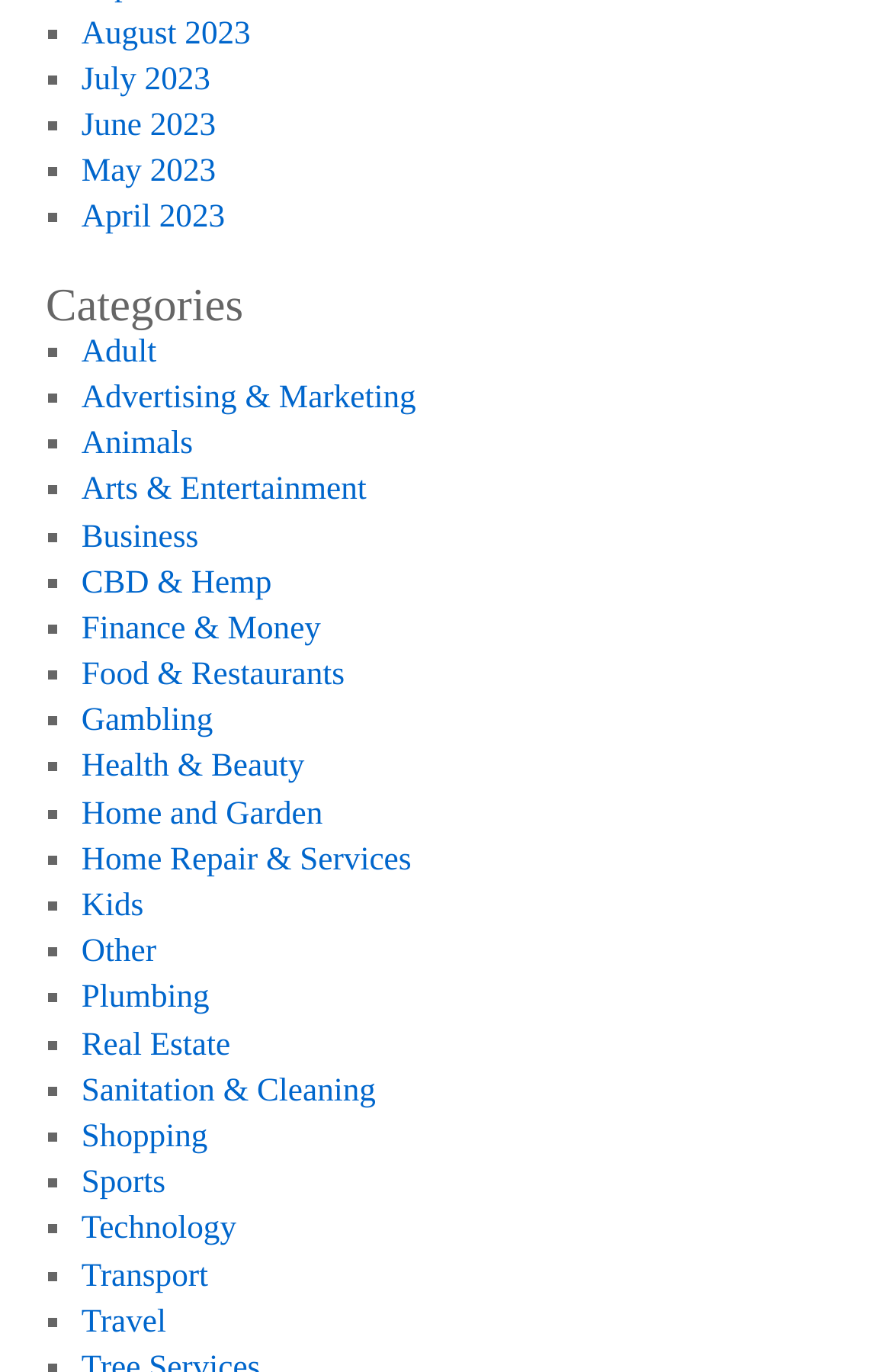Provide a brief response using a word or short phrase to this question:
How many months are listed at the top of the page?

5